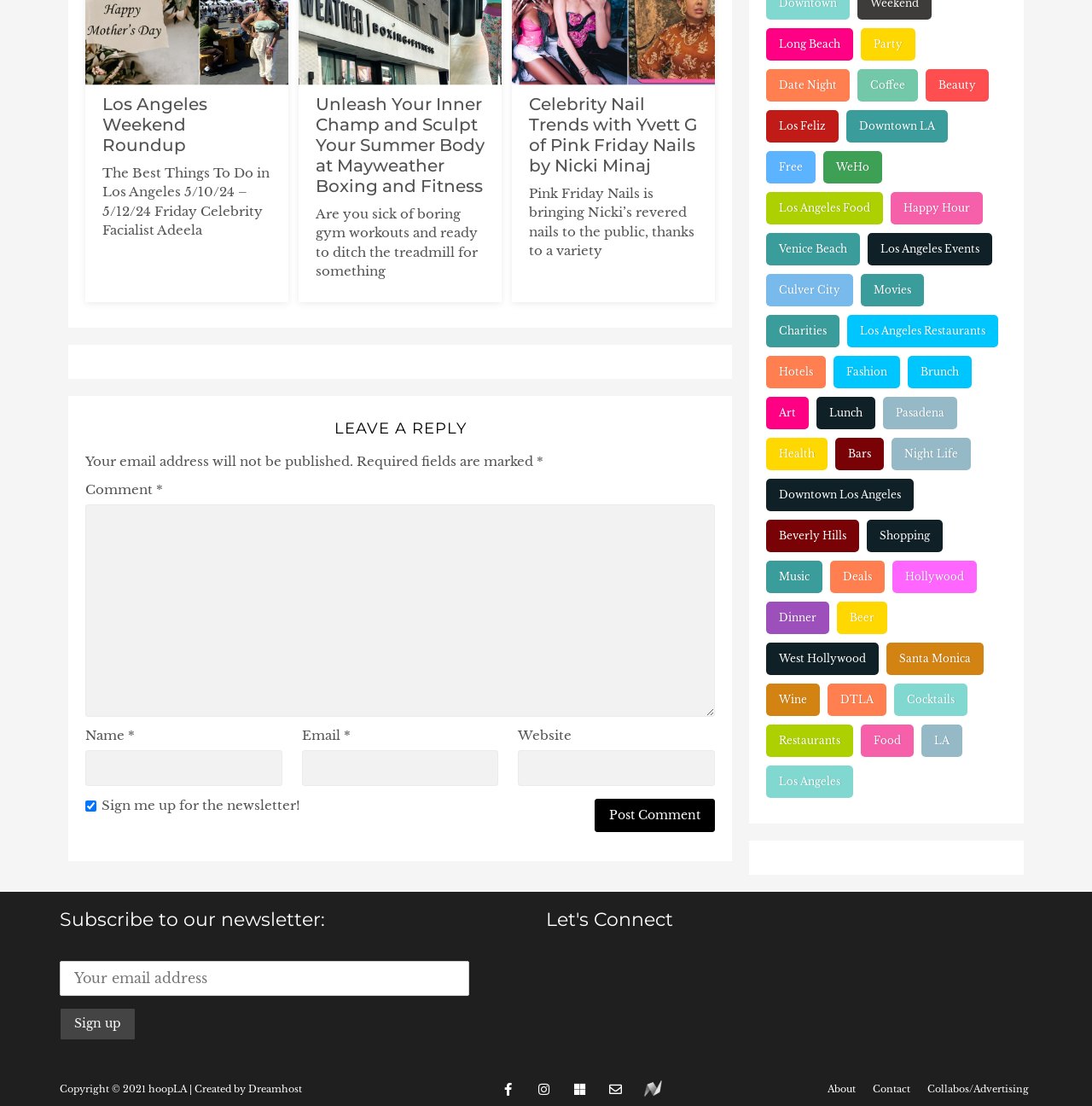What is the topic of the first article? Please answer the question using a single word or phrase based on the image.

Los Angeles Weekend Roundup